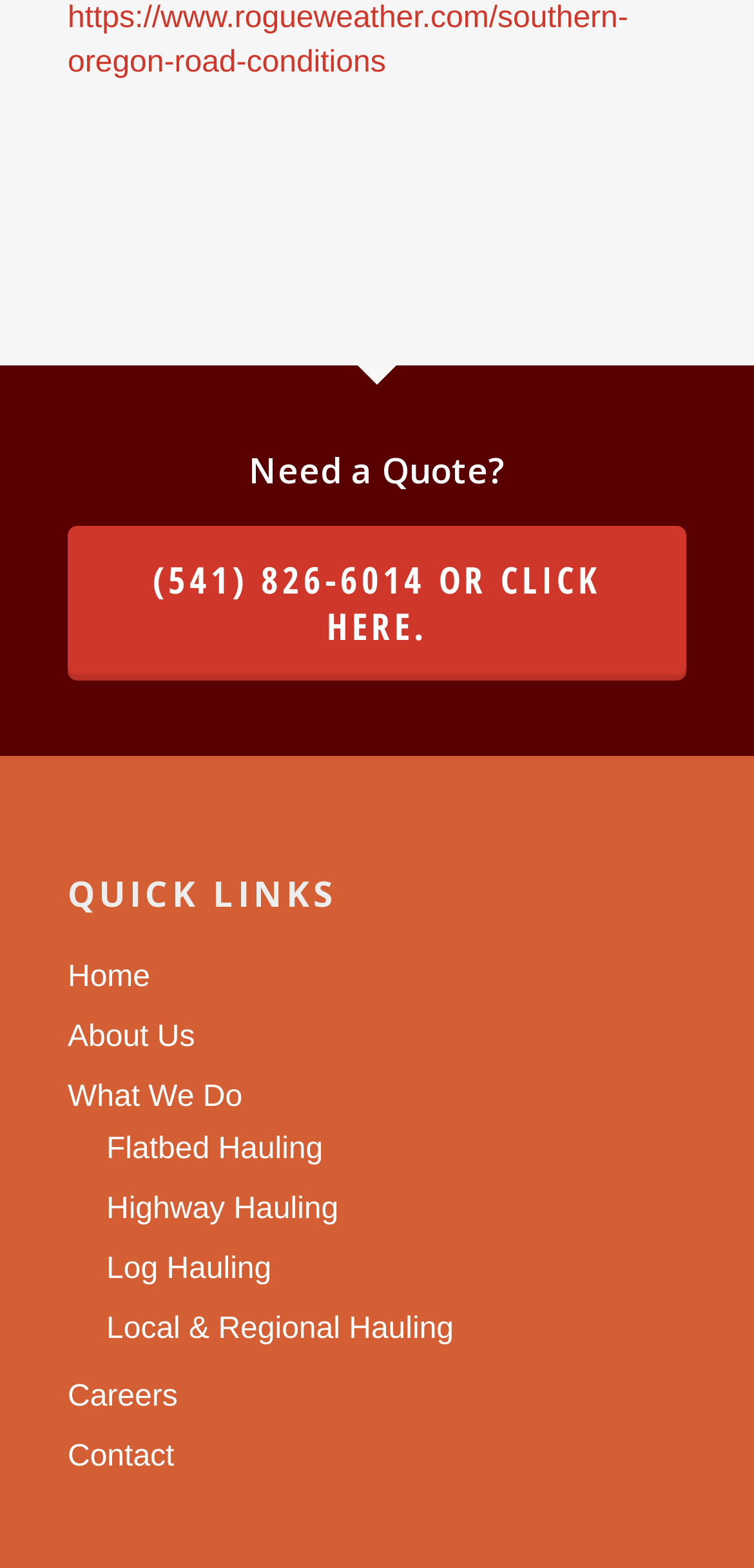Locate the bounding box coordinates of the element that needs to be clicked to carry out the instruction: "Get a quote by clicking the phone number". The coordinates should be given as four float numbers ranging from 0 to 1, i.e., [left, top, right, bottom].

[0.09, 0.336, 0.91, 0.435]